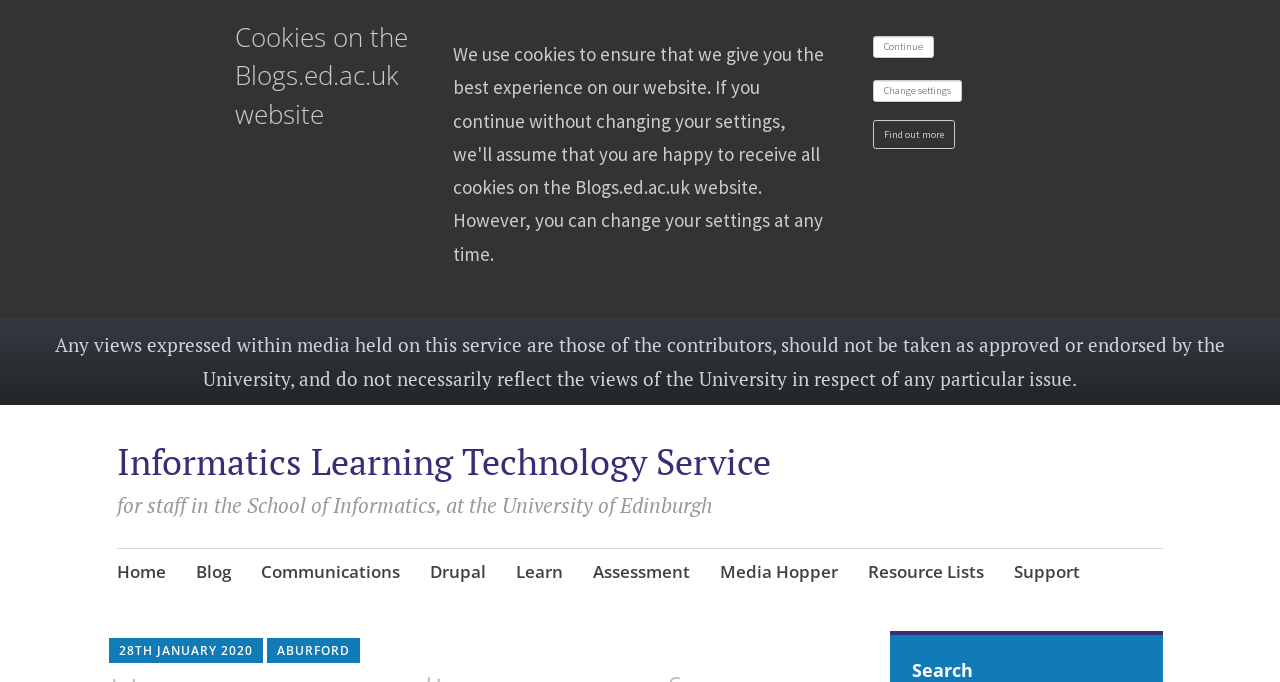Please provide a comprehensive answer to the question based on the screenshot: What is the purpose of the 'Continue' button?

I inferred the purpose of the 'Continue' button by its proximity to the 'Cookies on the Blogs.ed.ac.uk website' heading and the 'Change settings' button. It is likely that clicking the 'Continue' button will accept the default cookie settings.